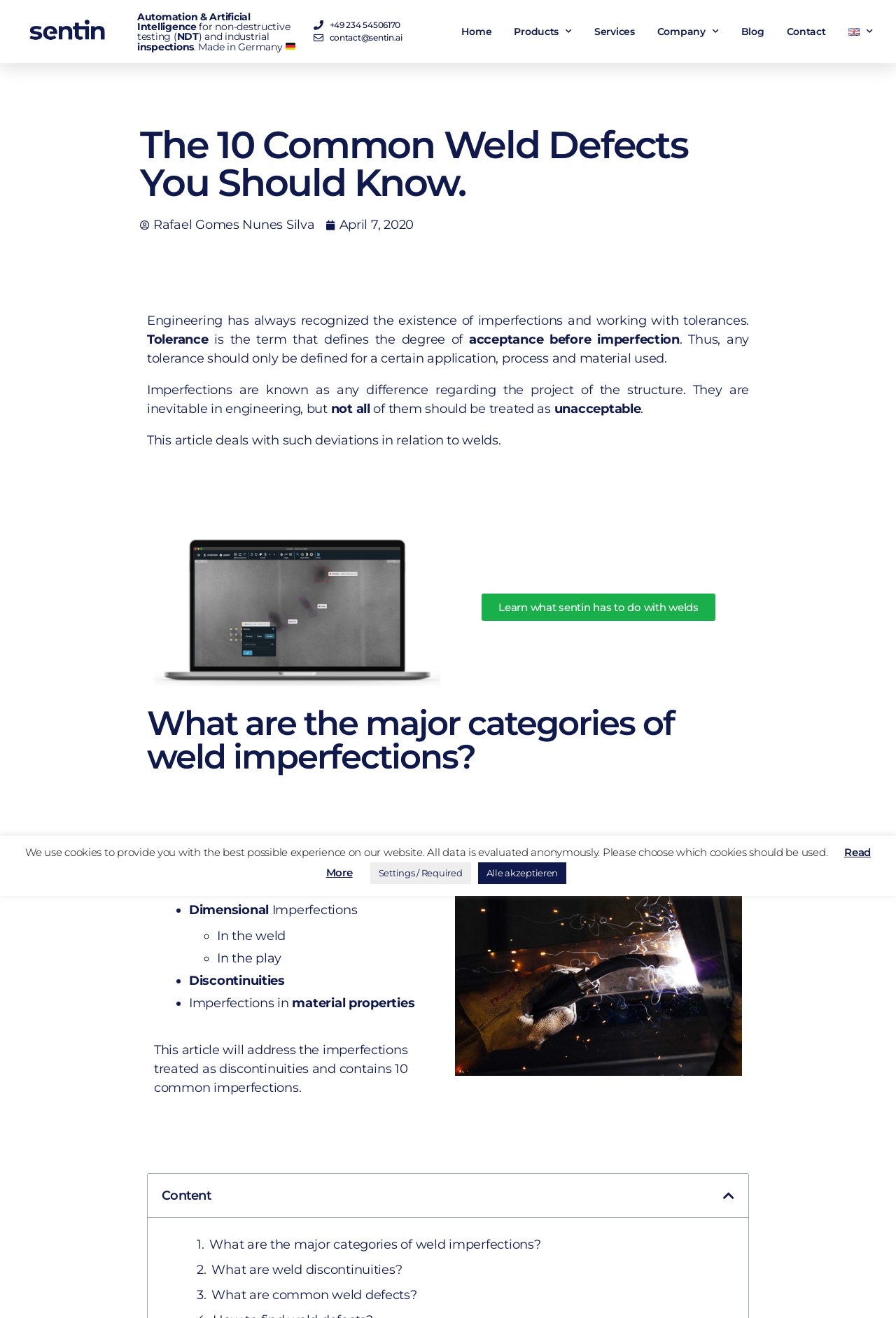Can you determine the bounding box coordinates of the area that needs to be clicked to fulfill the following instruction: "Follow the 'Alateen, a day at a time' book link"?

None